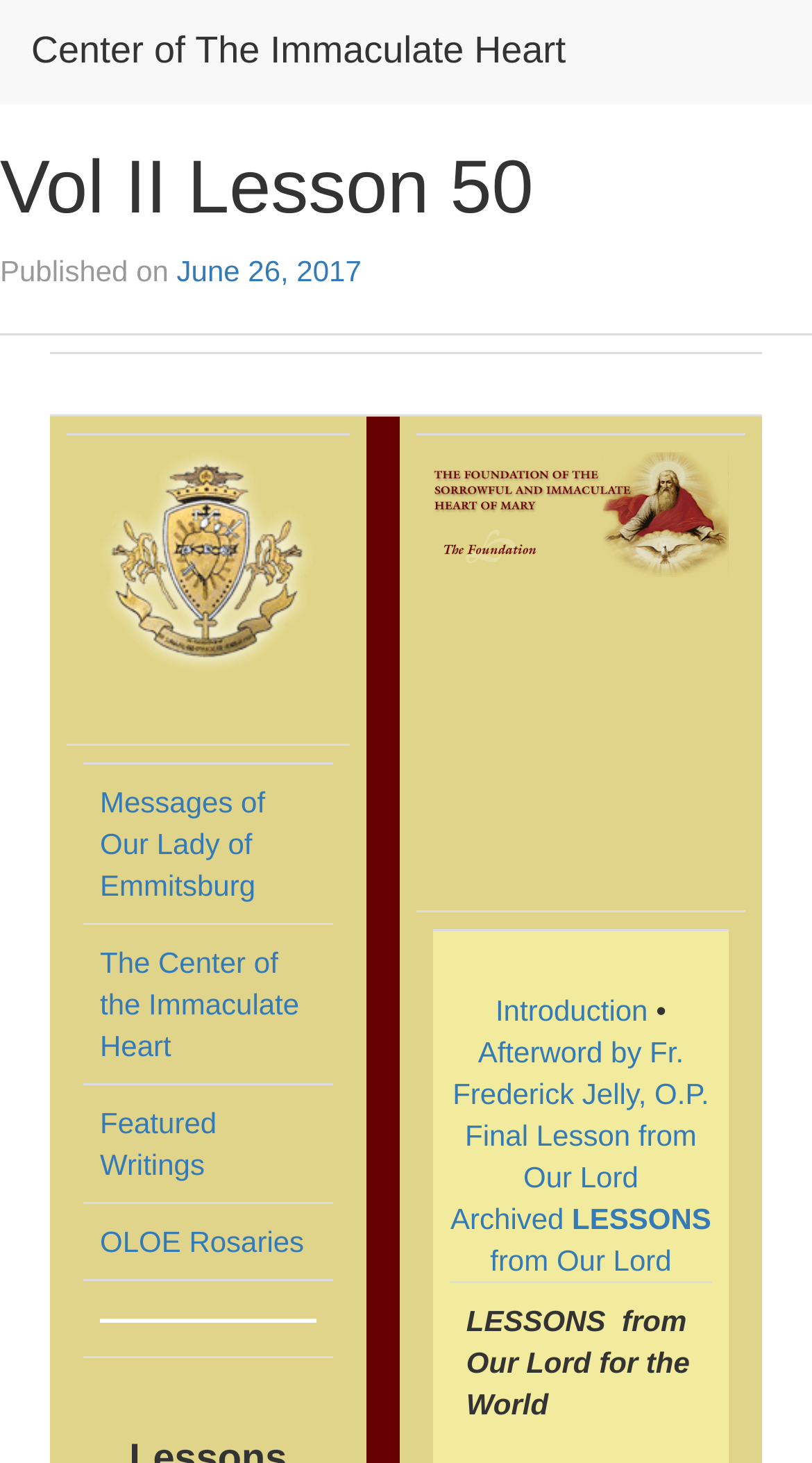Produce an elaborate caption capturing the essence of the webpage.

This webpage is about "Vol II Lesson 50 – Center of The Immaculate Heart". At the top, there is a header with the title "Vol II Lesson 50" and a link to "Center of The Immaculate Heart". Below the header, there is a publication date "June 26, 2017". 

On the left side, there are four rows of links. The first row has a link to "Messages of Our Lady of Emmitsburg", the second row has a link to "The Center of the Immaculate Heart", the third row has a link to "Featured Writings", and the fourth row has a link to "OLOE Rosaries". The fifth row has an image.

On the right side, there are four links. The first link is to "Introduction", the second link is to "Afterword by Fr. Frederick Jelly, O.P.", the third link is to "Final Lesson from Our Lord", and the fourth link is to "Archived LESSONS from Our Lord".